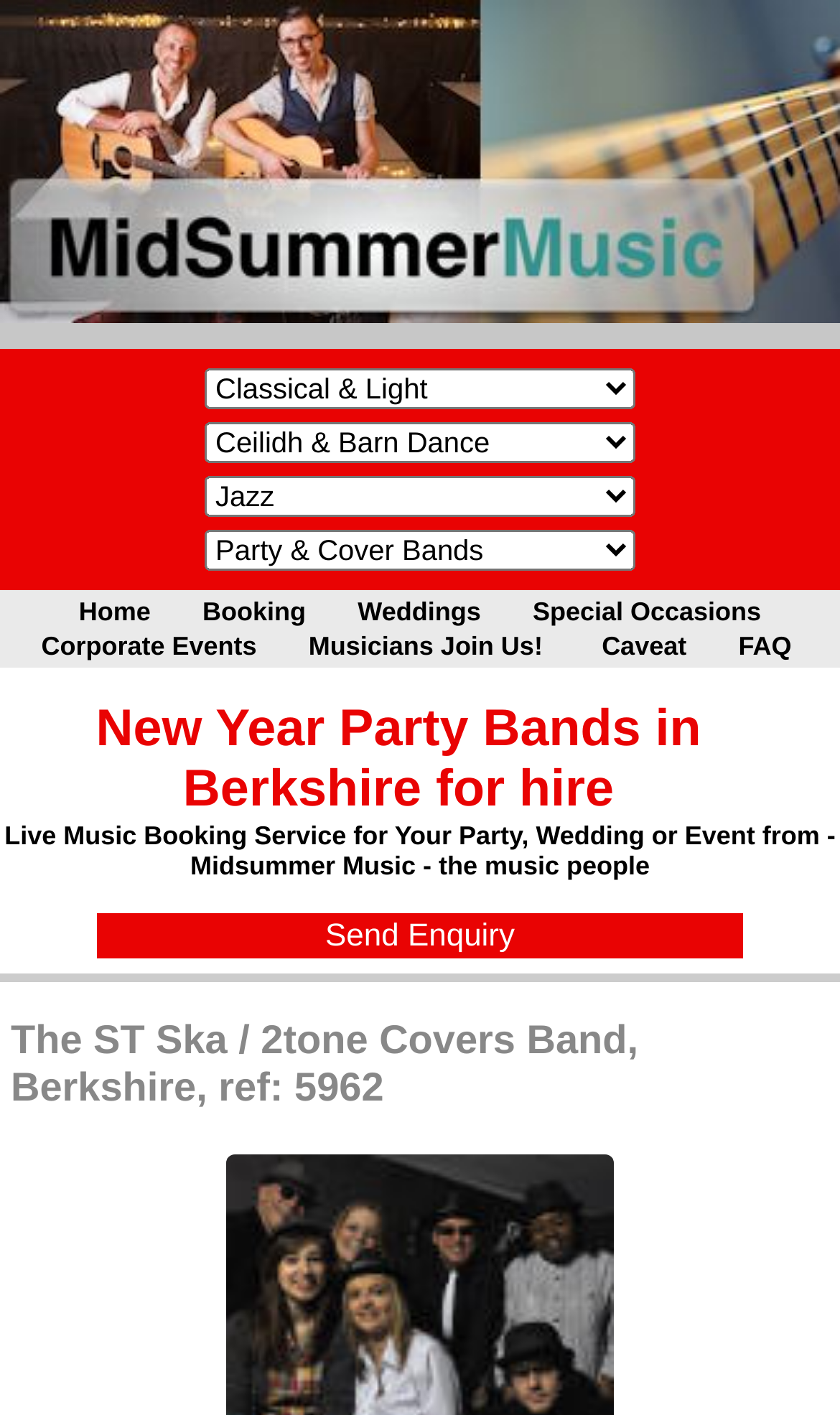Given the webpage screenshot and the description, determine the bounding box coordinates (top-left x, top-left y, bottom-right x, bottom-right y) that define the location of the UI element matching this description: Special Occasions

[0.608, 0.419, 0.932, 0.446]